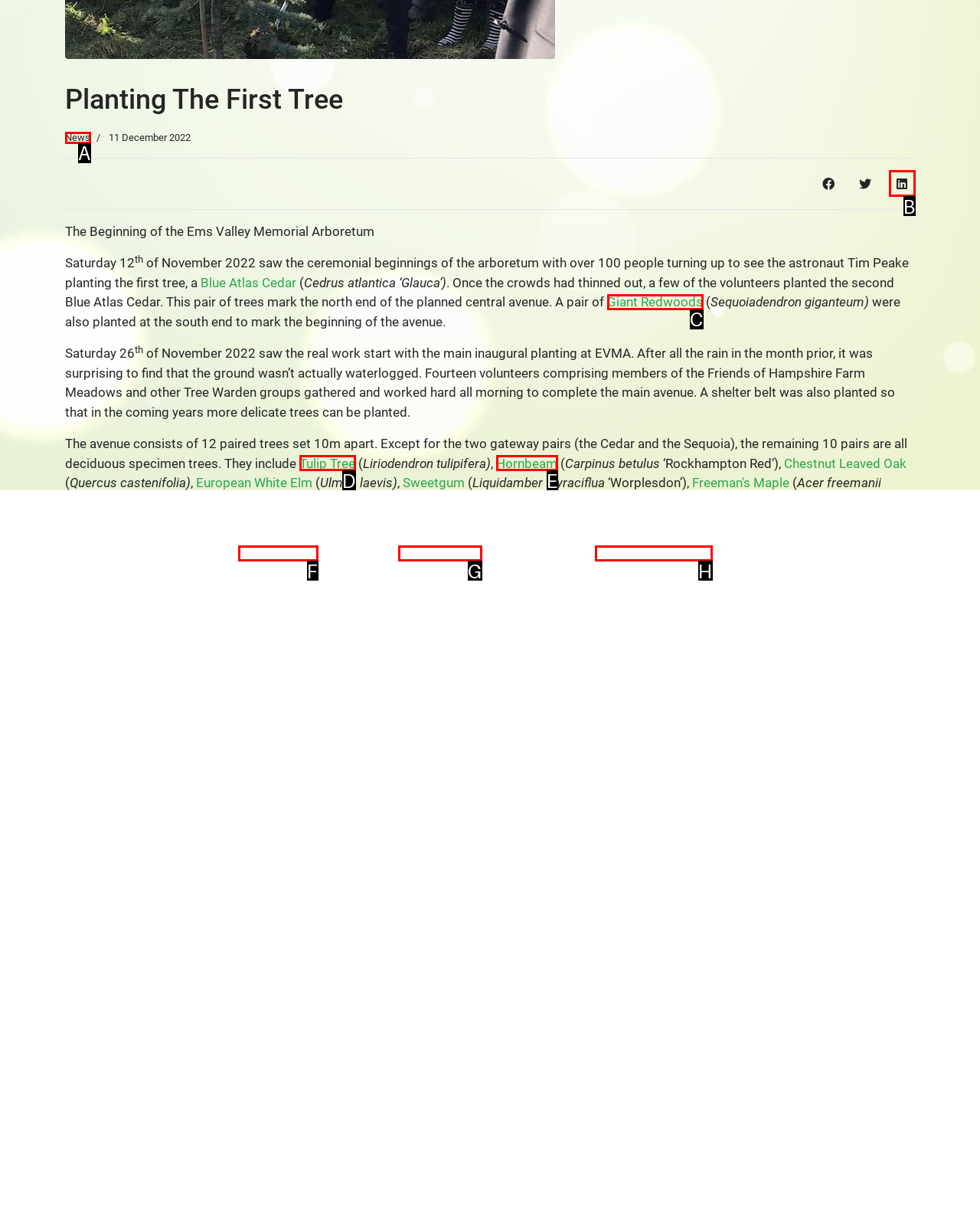Using the element description: Hornbeam, select the HTML element that matches best. Answer with the letter of your choice.

E